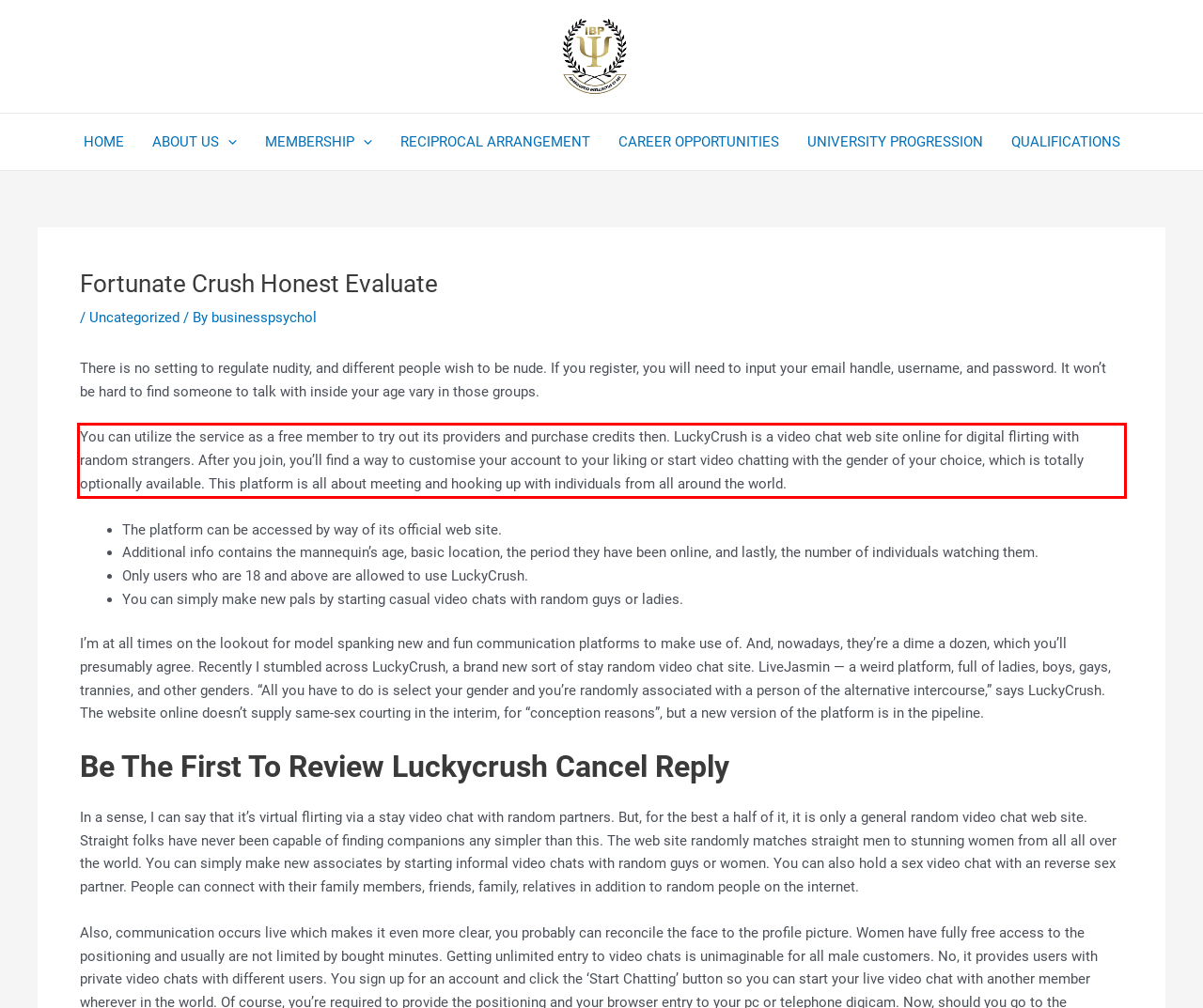Analyze the screenshot of the webpage and extract the text from the UI element that is inside the red bounding box.

You can utilize the service as a free member to try out its providers and purchase credits then. LuckyCrush is a video chat web site online for digital flirting with random strangers. After you join, you’ll find a way to customise your account to your liking or start video chatting with the gender of your choice, which is totally optionally available. This platform is all about meeting and hooking up with individuals from all around the world.